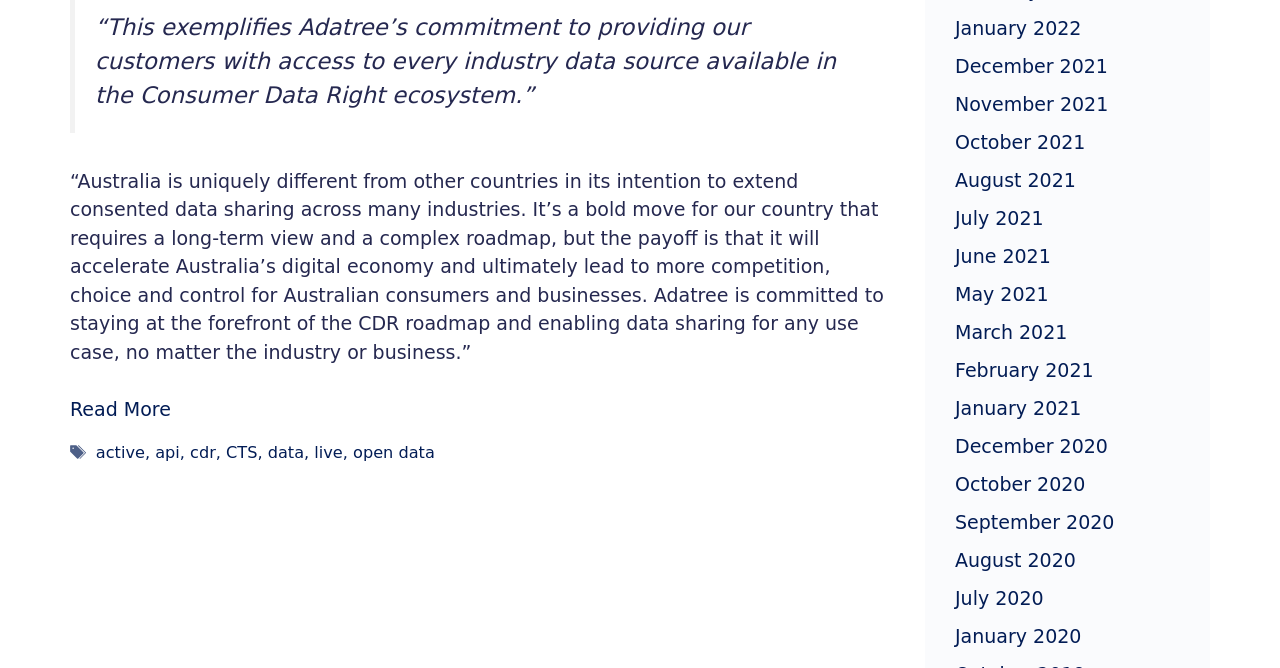Please identify the bounding box coordinates of the element's region that needs to be clicked to fulfill the following instruction: "Browse news from August 2021". The bounding box coordinates should consist of four float numbers between 0 and 1, i.e., [left, top, right, bottom].

[0.746, 0.252, 0.841, 0.285]